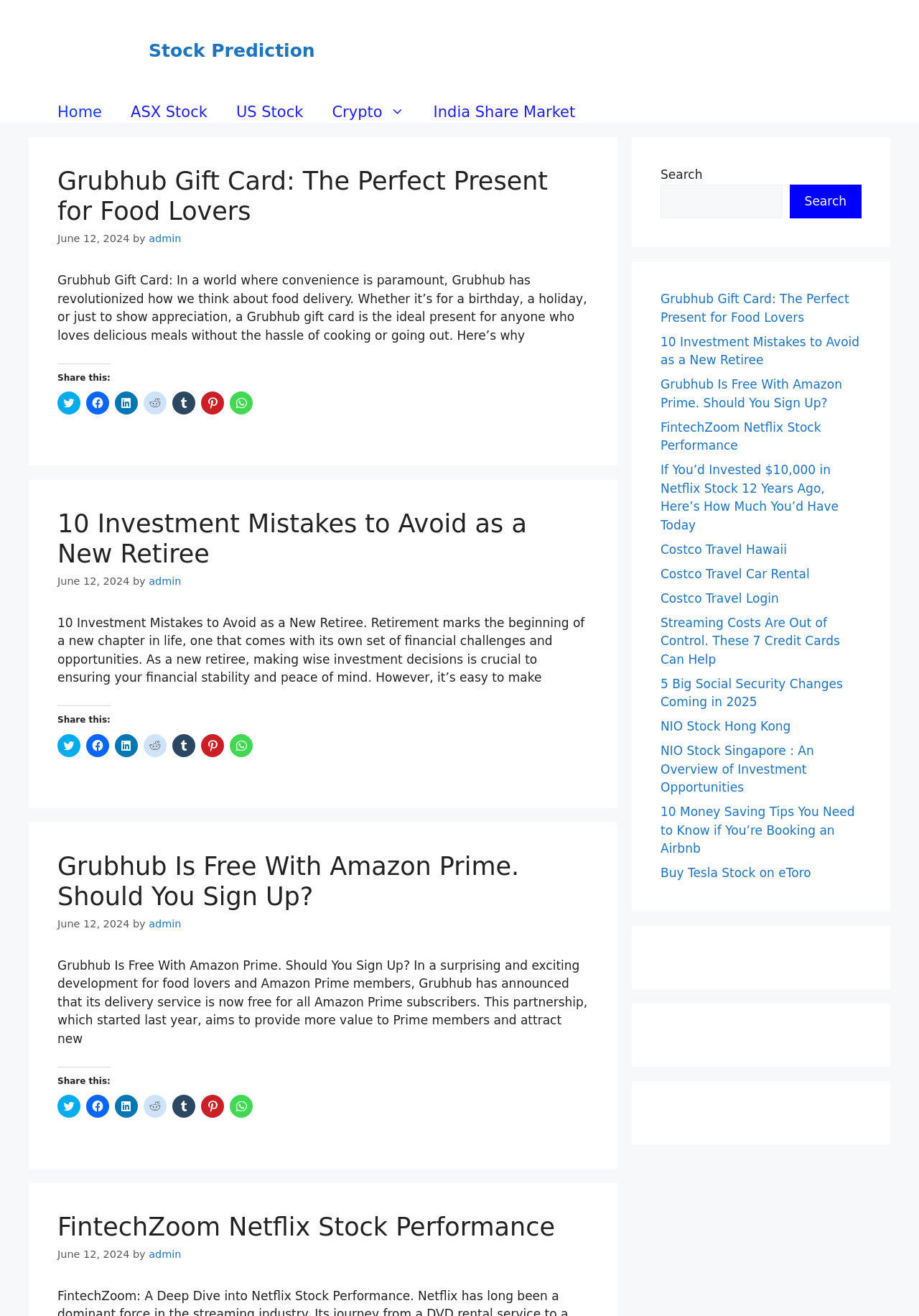Please use the details from the image to answer the following question comprehensively:
What is the name of the website?

The name of the website can be found in the banner at the top of the page, which says 'Stock Prediction'.